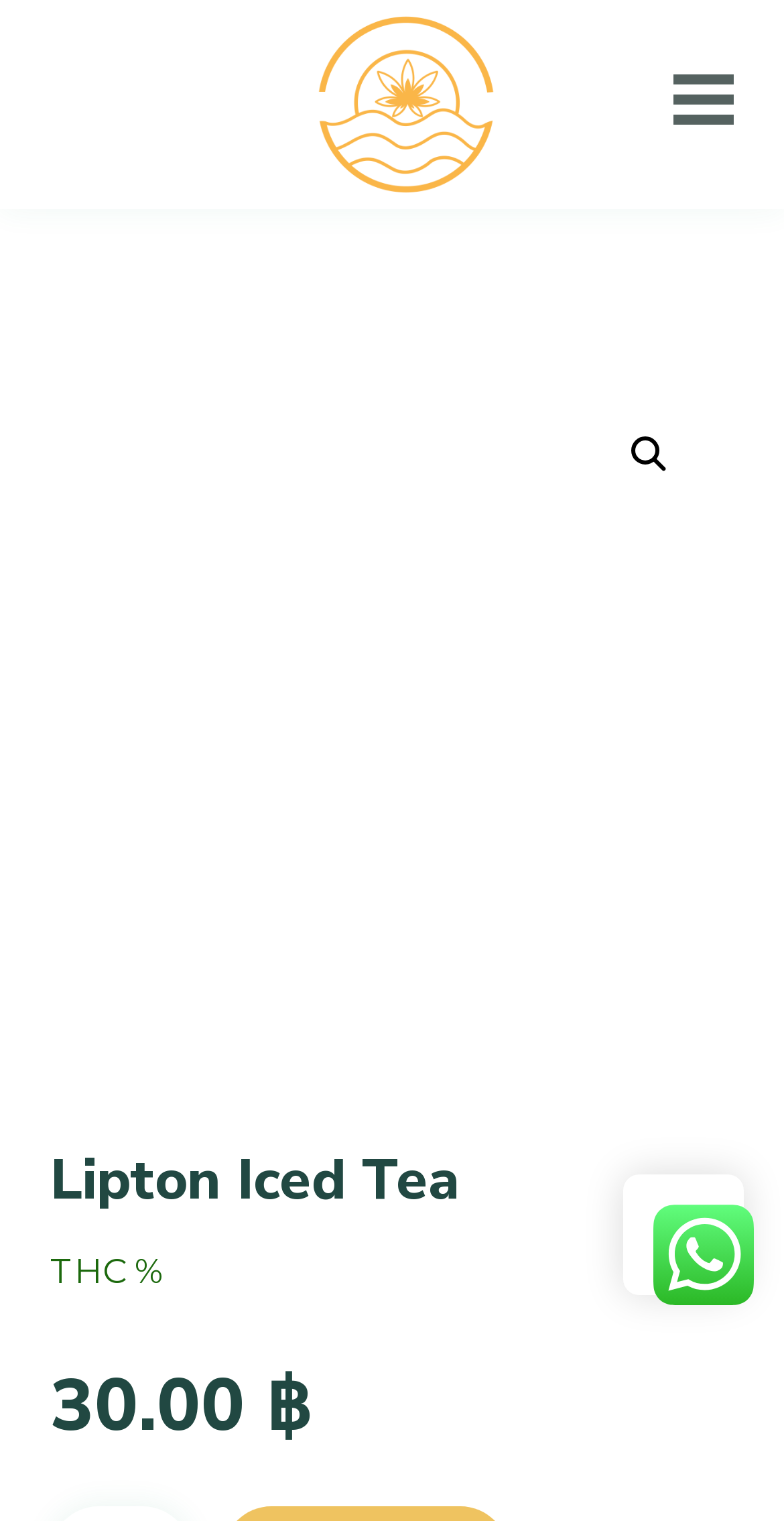Offer a detailed account of what is visible on the webpage.

The webpage is about Lipton Iced Tea, with a prominent heading "Lipton Iced Tea" located near the top of the page. Below the heading, there is a section with a button and a search icon (represented by the magnifying glass emoji 🔍) positioned to the right of the button. 

To the left of the heading, there is a large image that occupies most of the width of the page, with a link overlaying it. The image likely displays the product packaging or a promotional image of Lipton Iced Tea. 

Above the image, there is a link to "kamalacannabisdelivery.com" accompanied by a small logo image. This link is positioned near the top-left corner of the page.

Further down the page, there are three lines of text. The first line displays "THC %" followed by a gap and then some empty space. The second line is empty, and the third line shows the price "30.00 ฿". 

At the bottom-right corner of the page, there is another image, which might be a promotional banner or a call-to-action button.